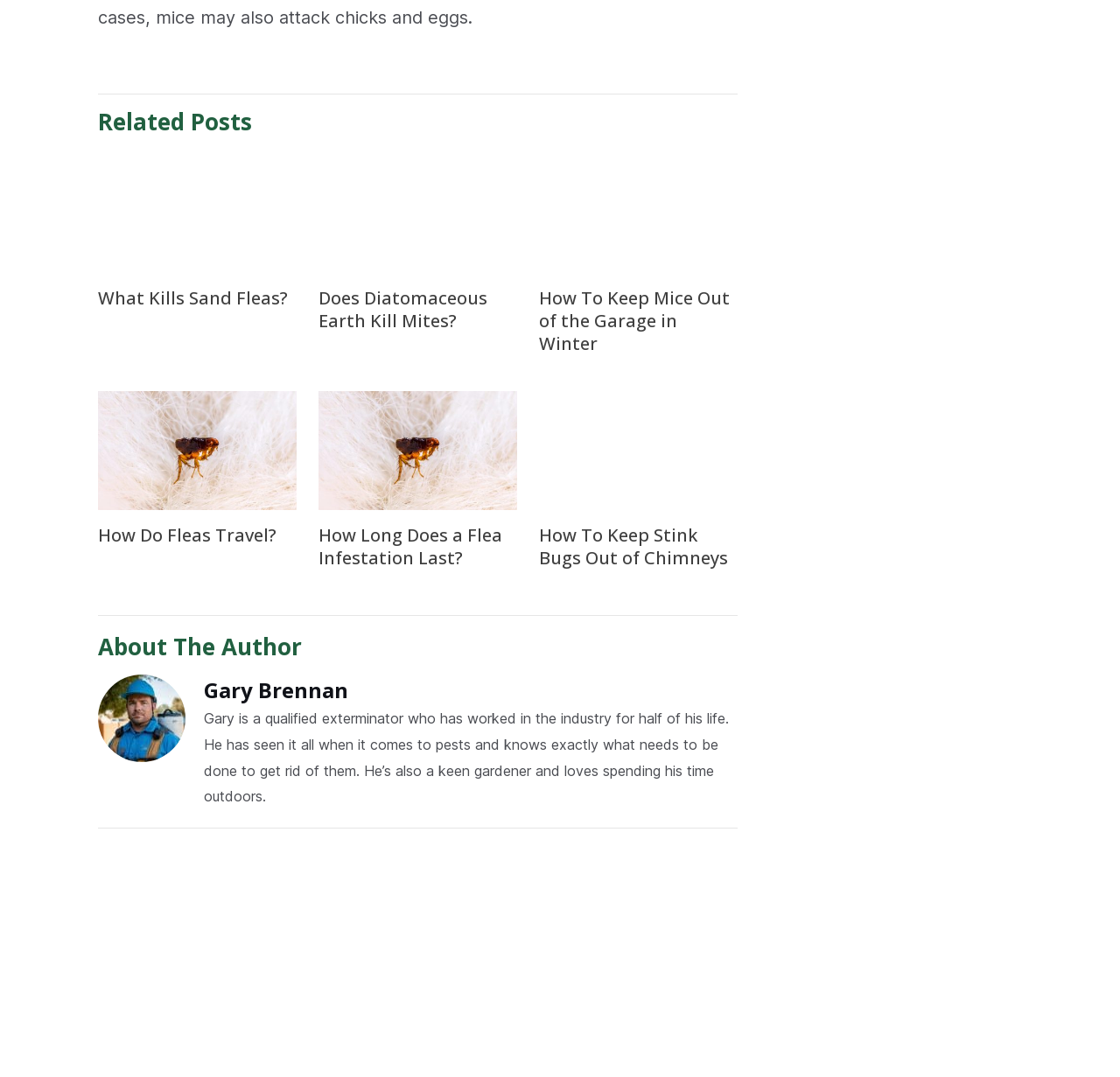Can you find the bounding box coordinates for the element that needs to be clicked to execute this instruction: "View the image of 'Mites'"? The coordinates should be given as four float numbers between 0 and 1, i.e., [left, top, right, bottom].

[0.284, 0.143, 0.462, 0.253]